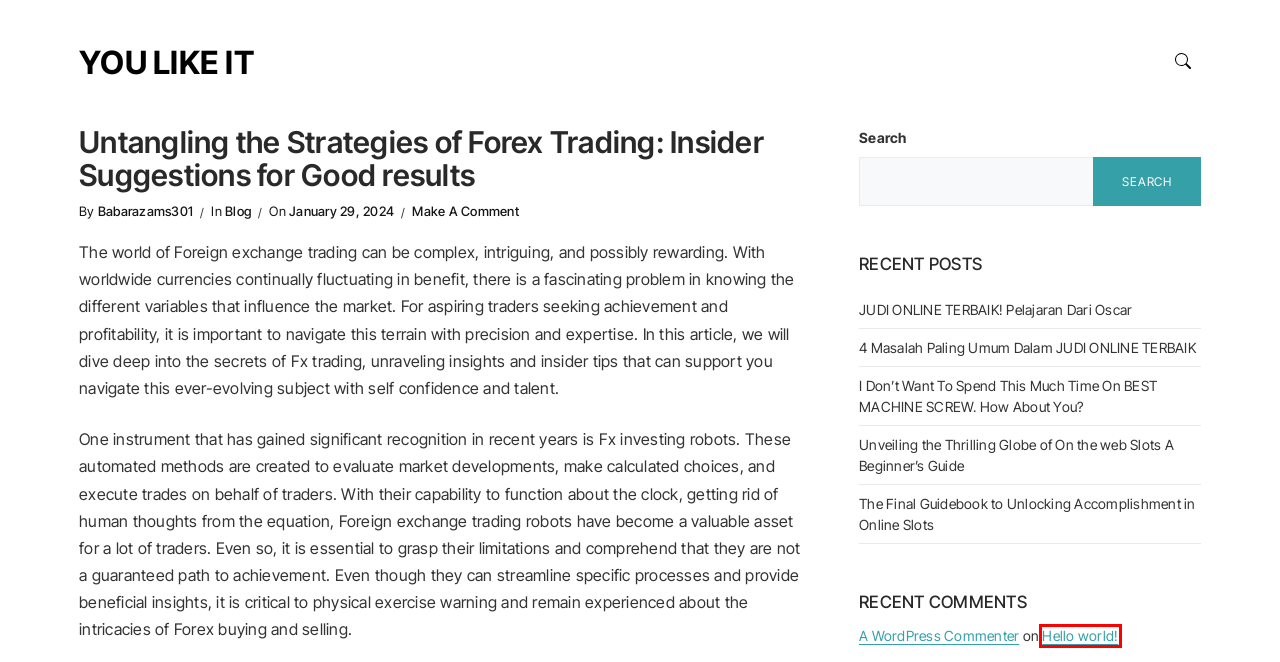With the provided screenshot showing a webpage and a red bounding box, determine which webpage description best fits the new page that appears after clicking the element inside the red box. Here are the options:
A. YOU LIKE IT
B. Blog Tool, Publishing Platform, and CMS – WordPress.org
C. Unveiling the Thrilling Globe of On the web Slots A Beginner’s Guide – YOU LIKE IT
D. Hello world! – YOU LIKE IT
E. I Don’t Want To Spend This Much Time On BEST MACHINE SCREW. How About You? – YOU LIKE IT
F. JUDI ONLINE TERBAIK! Pelajaran Dari Oscar – YOU LIKE IT
G. babarazams301 – YOU LIKE IT
H. 4 Masalah Paling Umum Dalam JUDI ONLINE TERBAIK – YOU LIKE IT

D